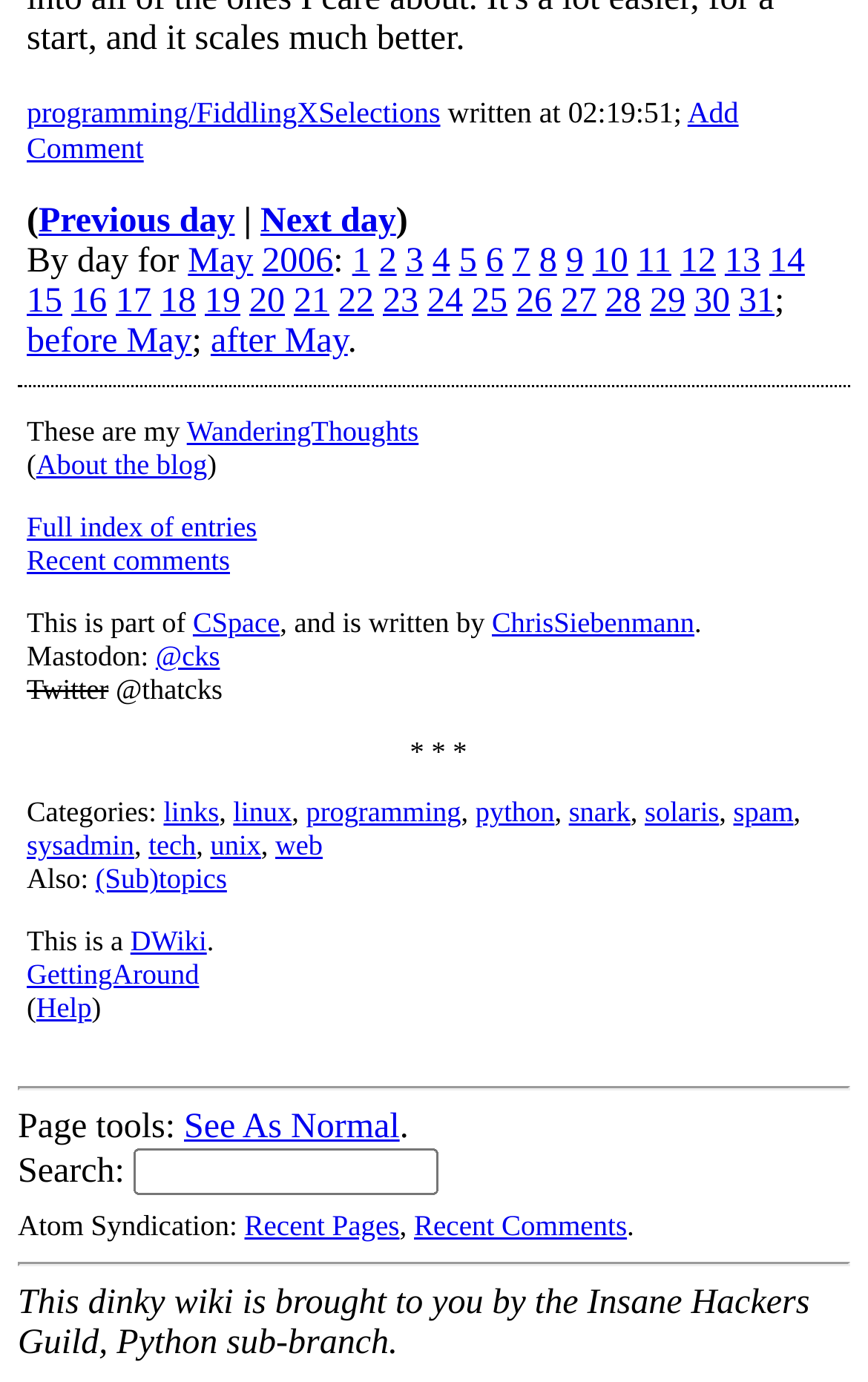What are the categories of the blog entries? Examine the screenshot and reply using just one word or a brief phrase.

links, linux, programming, python, snark, solaris, spam, sysadmin, tech, unix